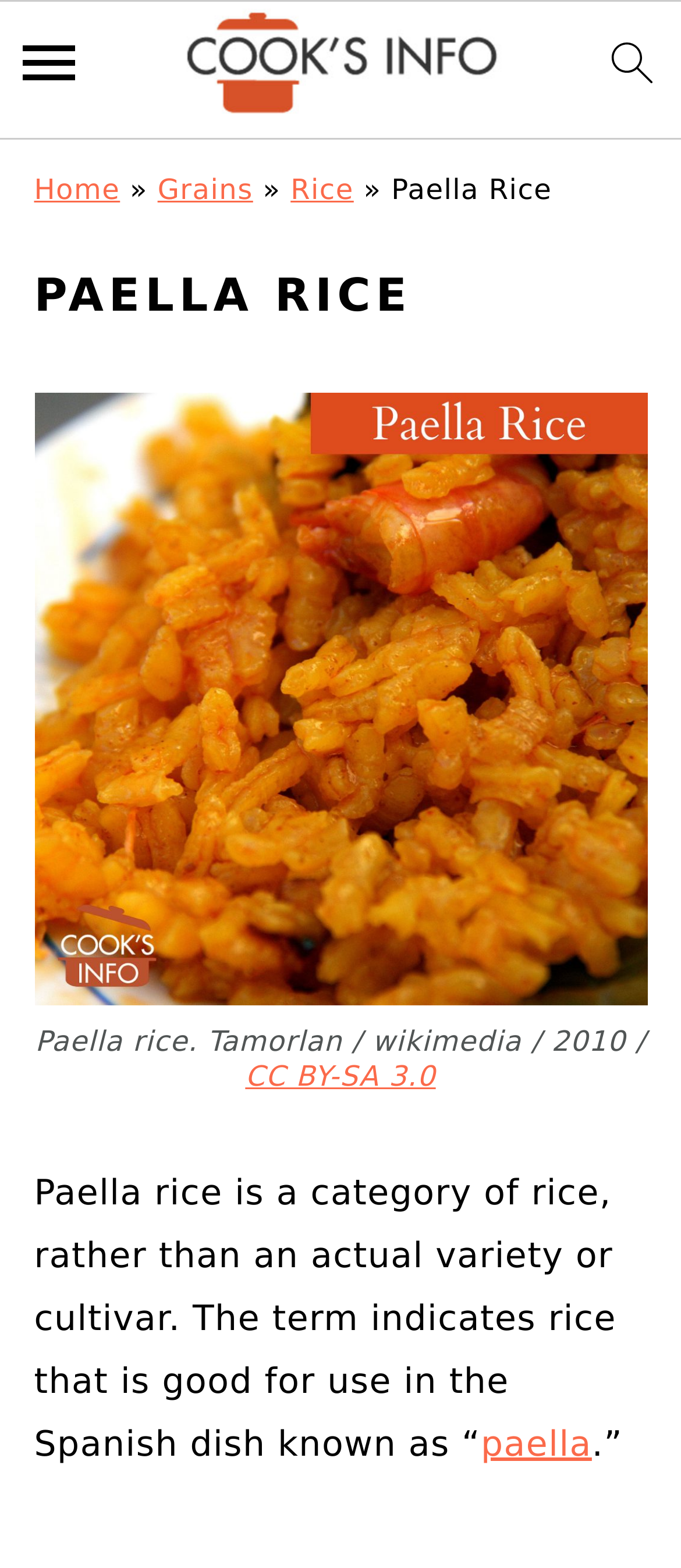Based on the visual content of the image, answer the question thoroughly: What is the license of the image?

The license of the image can be found below the image, where it is written as 'CC BY-SA 3.0'.